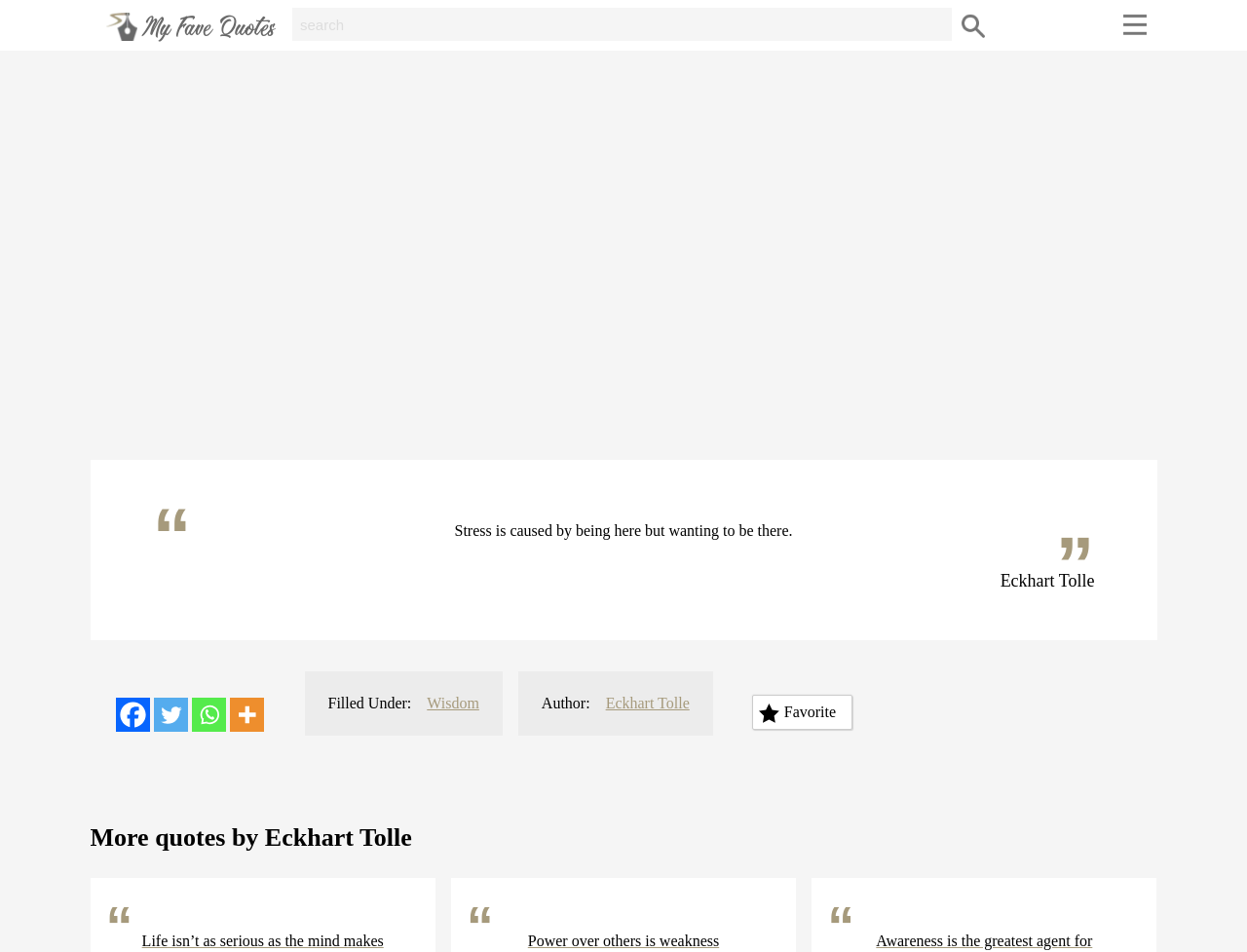What is the quote about?
Please respond to the question with a detailed and informative answer.

The quote 'Stress is caused by being here but wanting to be there' is about the concept of stress, and it suggests that stress is caused by the desire to be somewhere else rather than being present in the current moment.